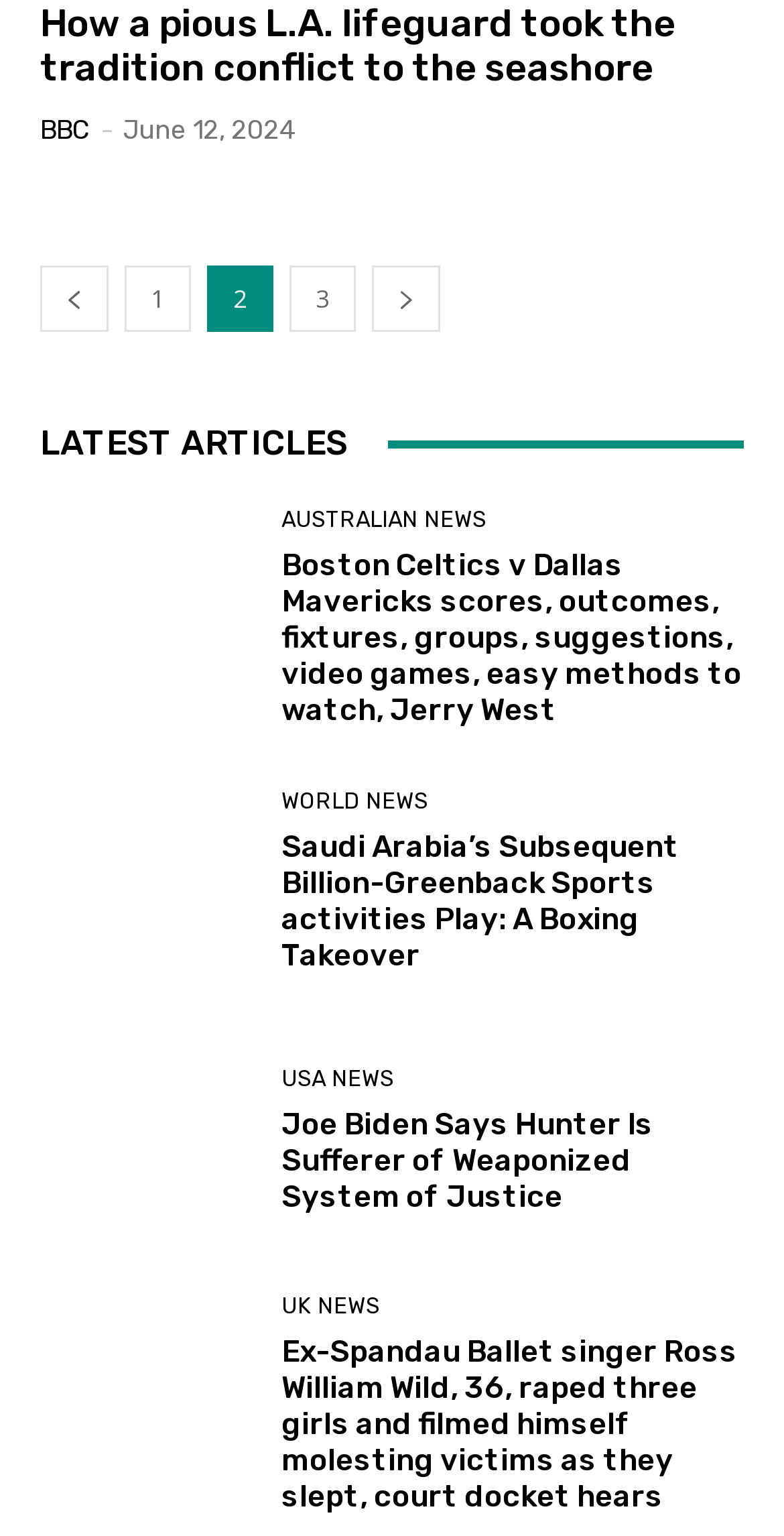What is the date displayed on the top?
Using the image, give a concise answer in the form of a single word or short phrase.

June 12, 2024